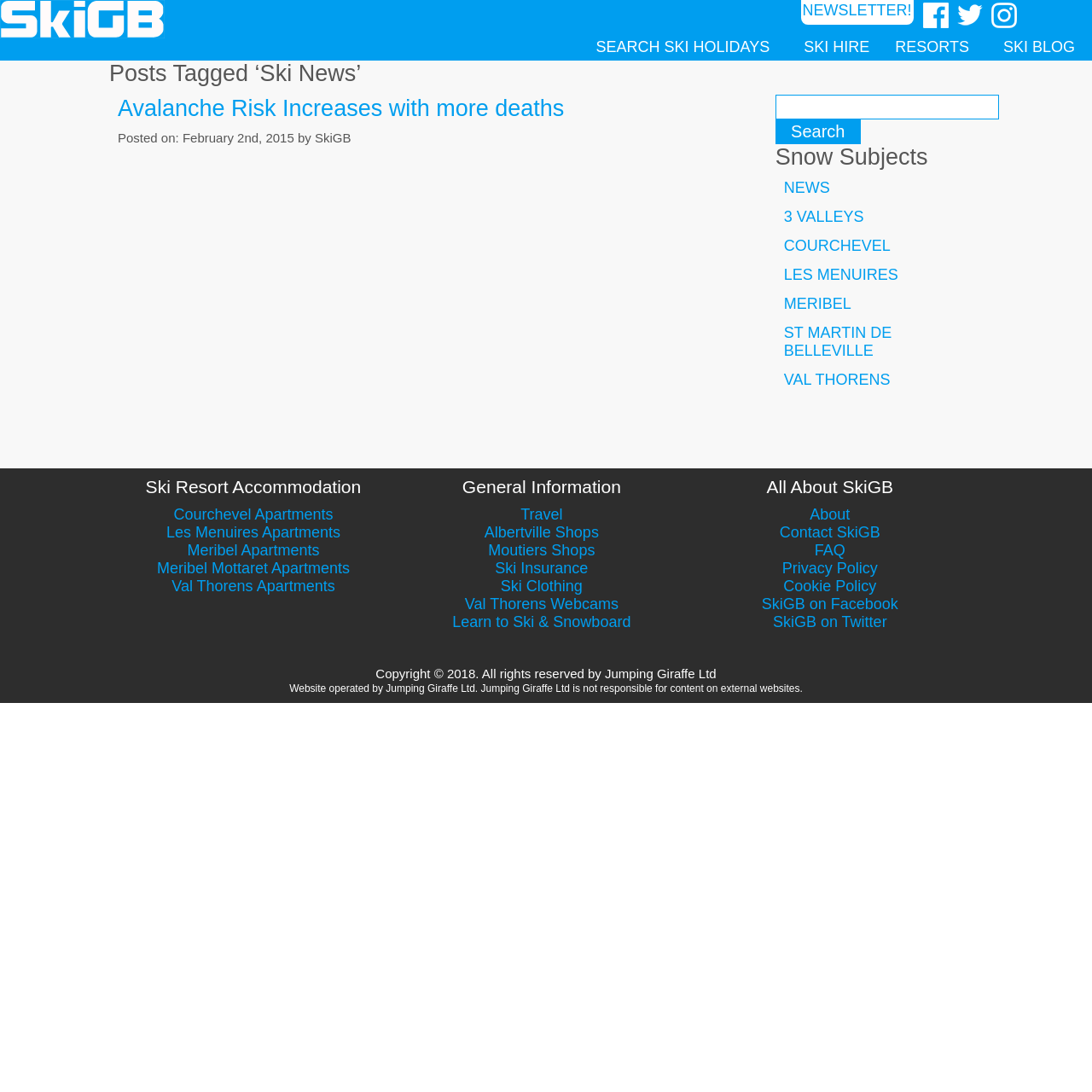How many social media platforms are linked?
Answer the question with a single word or phrase, referring to the image.

3